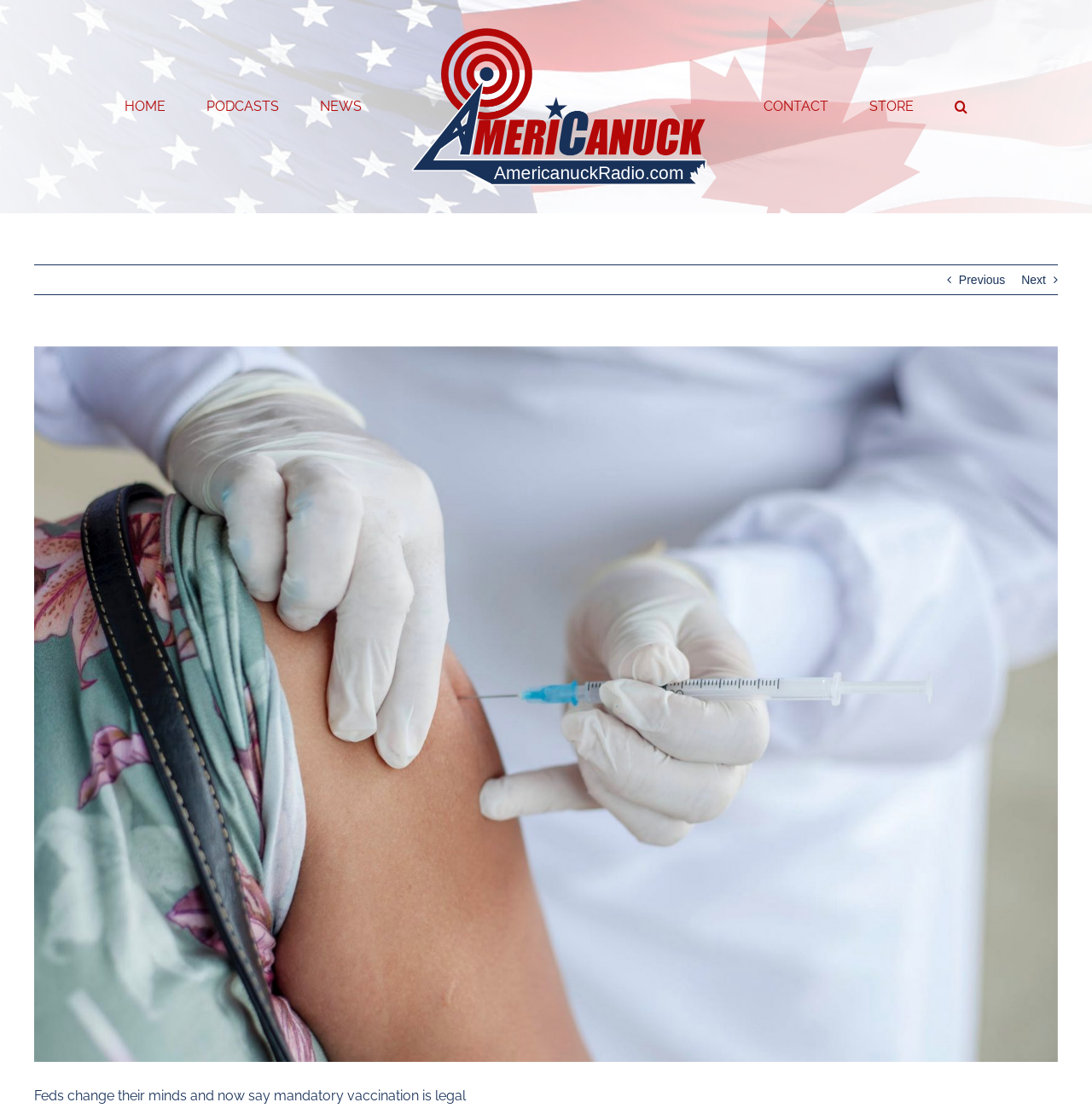Please find the bounding box for the following UI element description. Provide the coordinates in (top-left x, top-left y, bottom-right x, bottom-right y) format, with values between 0 and 1: STORE

[0.796, 0.063, 0.837, 0.128]